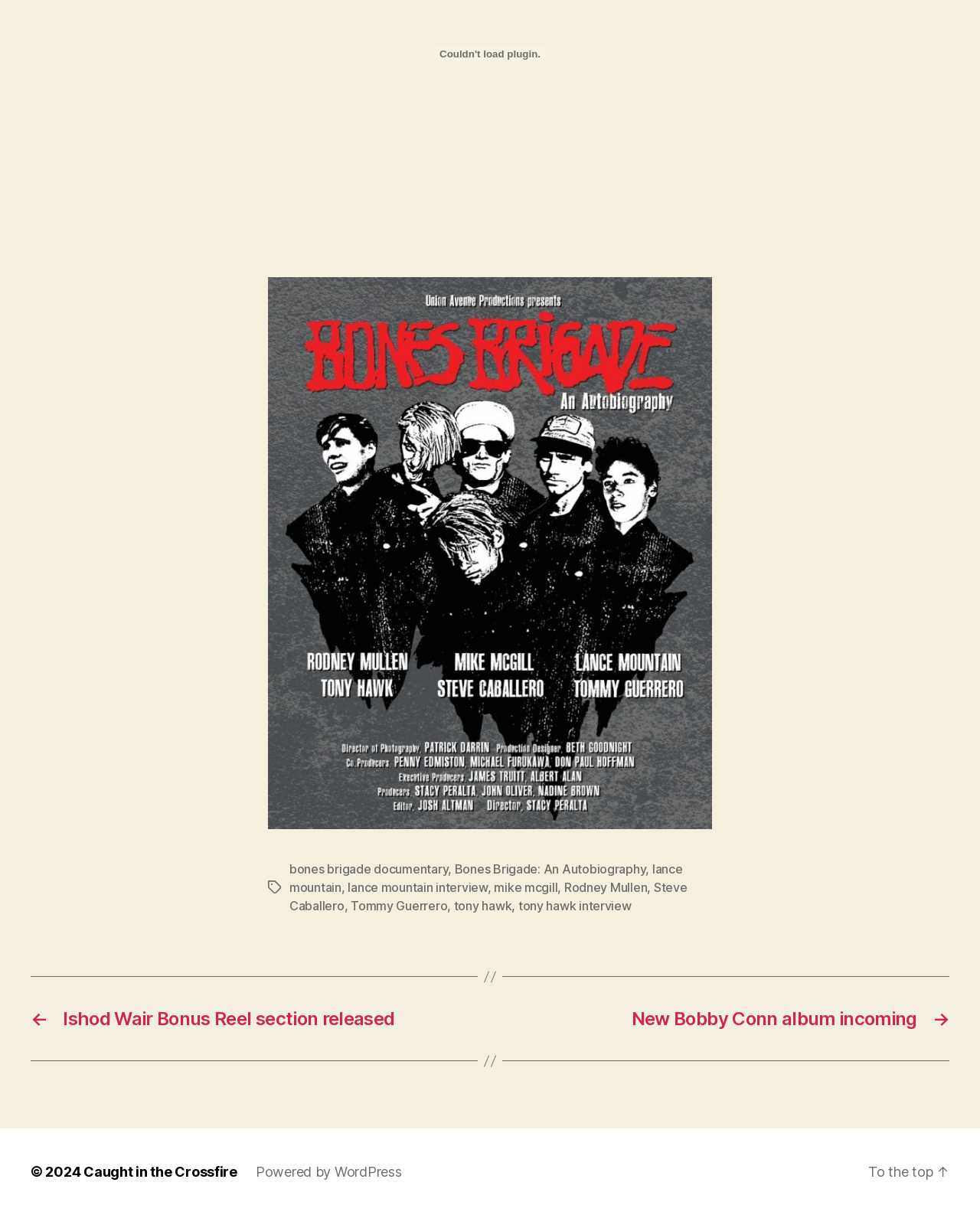Please indicate the bounding box coordinates for the clickable area to complete the following task: "Visit the Caught in the Crossfire website". The coordinates should be specified as four float numbers between 0 and 1, i.e., [left, top, right, bottom].

[0.085, 0.958, 0.242, 0.971]